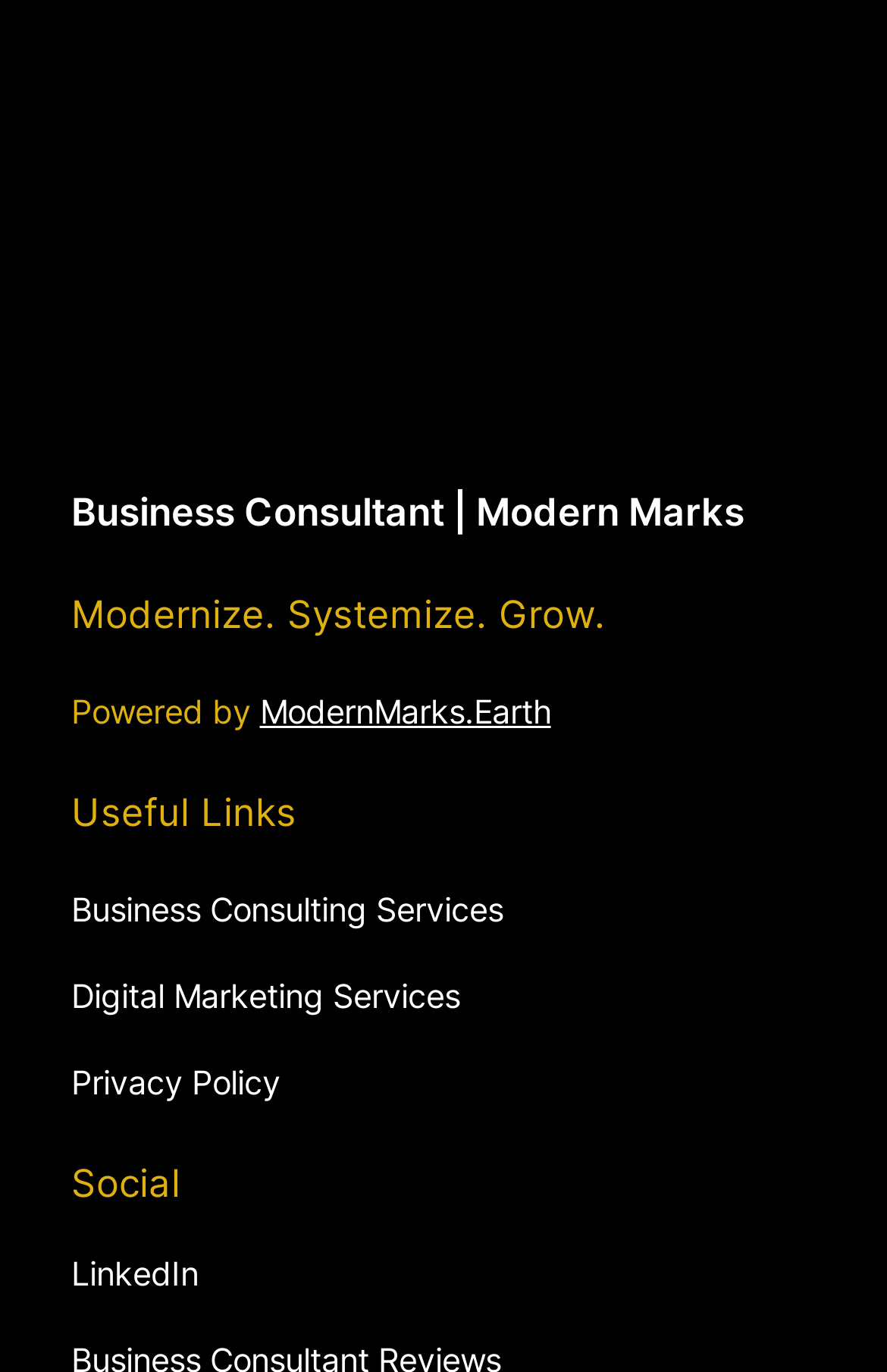How many links are in the footer navigation?
Could you give a comprehensive explanation in response to this question?

The footer navigation section is located at the bottom of the webpage and contains three links: 'Business Consulting Services', 'Digital Marketing Services', and 'Privacy Policy'.